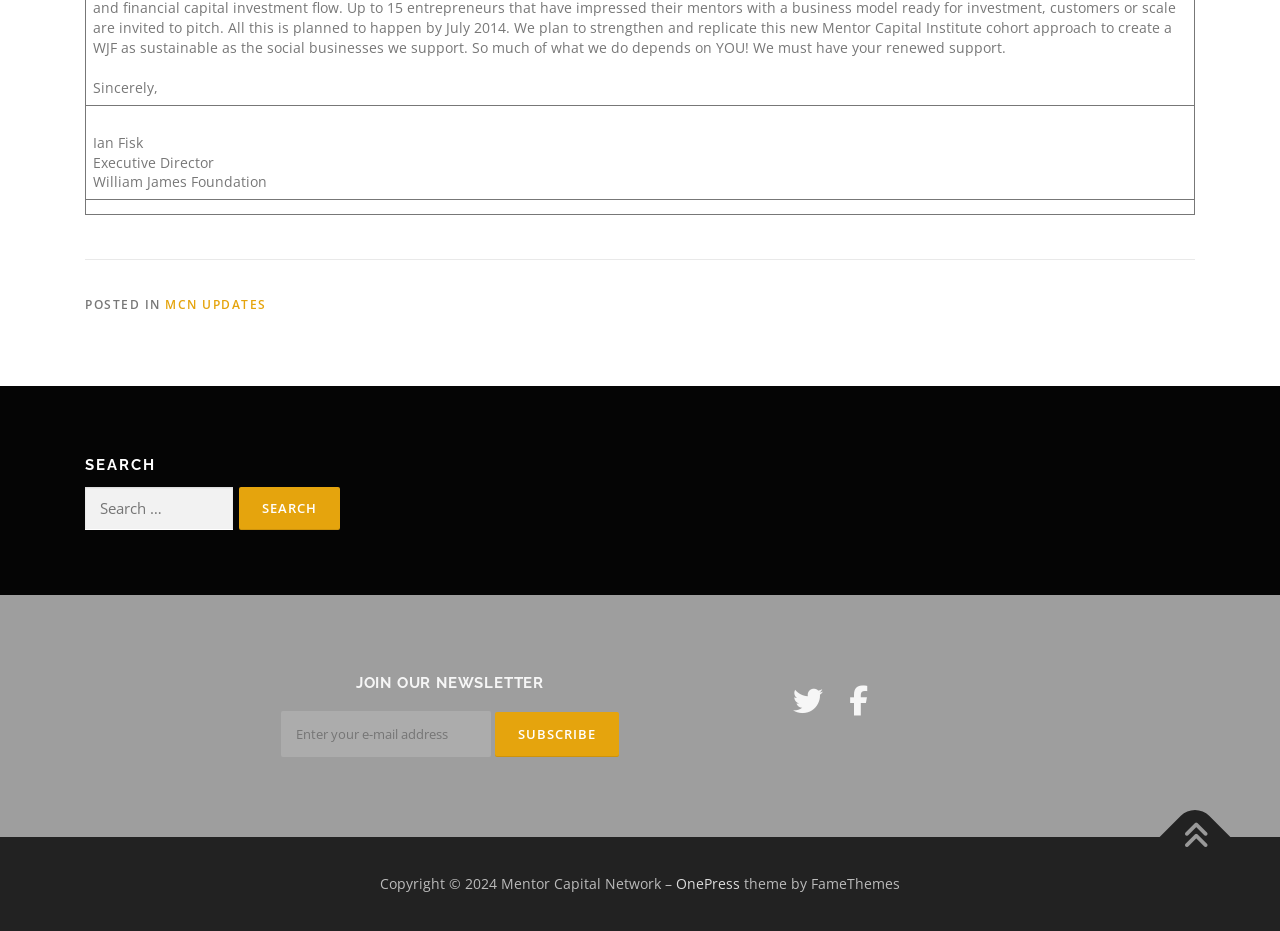What can you do with your email address?
Answer the question with detailed information derived from the image.

I found the answer by looking at the textbox element with the text 'Enter your e-mail address' and the button element with the text 'Subscribe', which suggests that the user can enter their email address to subscribe to a newsletter.